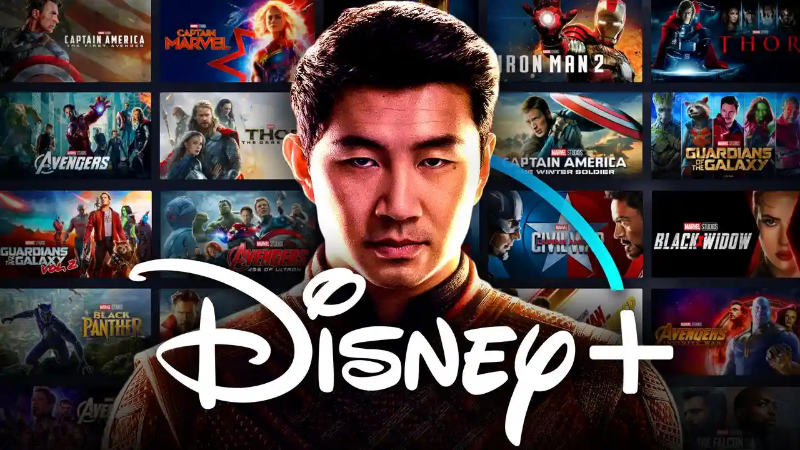Give a detailed account of the elements present in the image.

This vibrant promotional image features a striking close-up of a man with a serious expression, prominently representing the character Shang-Chi from Marvel's cinematic universe. Behind him are collages of popular Marvel titles, including movies like "Black Panther," "Captain Marvel," and "Iron Man 2," showcasing the rich array of content available on Disney+. The iconic Disney+ logo is creatively integrated, emphasizing the platform's connection to Marvel and its expanding universe. This image captures the excitement surrounding Marvel's storytelling as it invites viewers to dive into its captivating adventures.